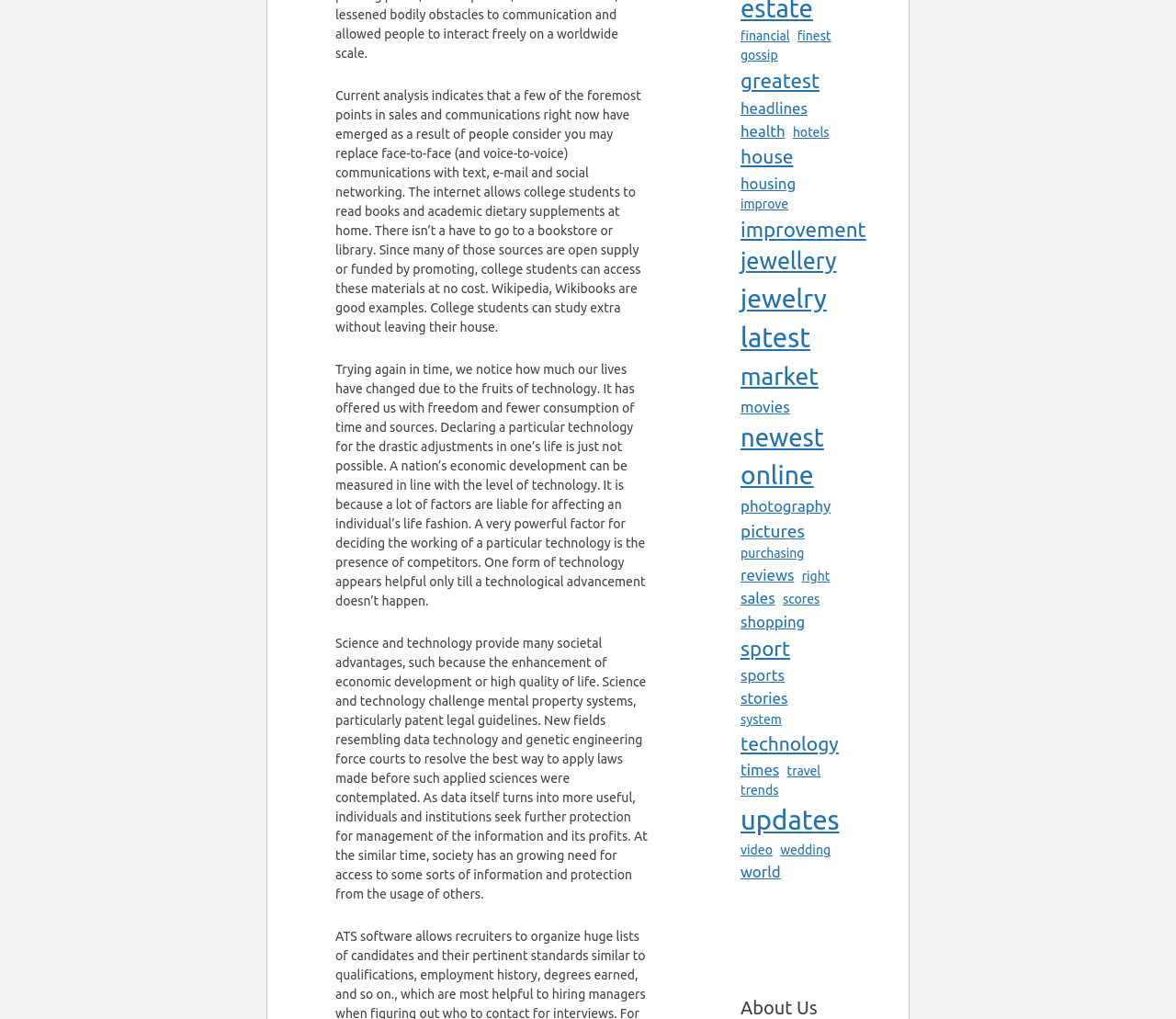Could you locate the bounding box coordinates for the section that should be clicked to accomplish this task: "browse shopping".

[0.63, 0.598, 0.685, 0.621]